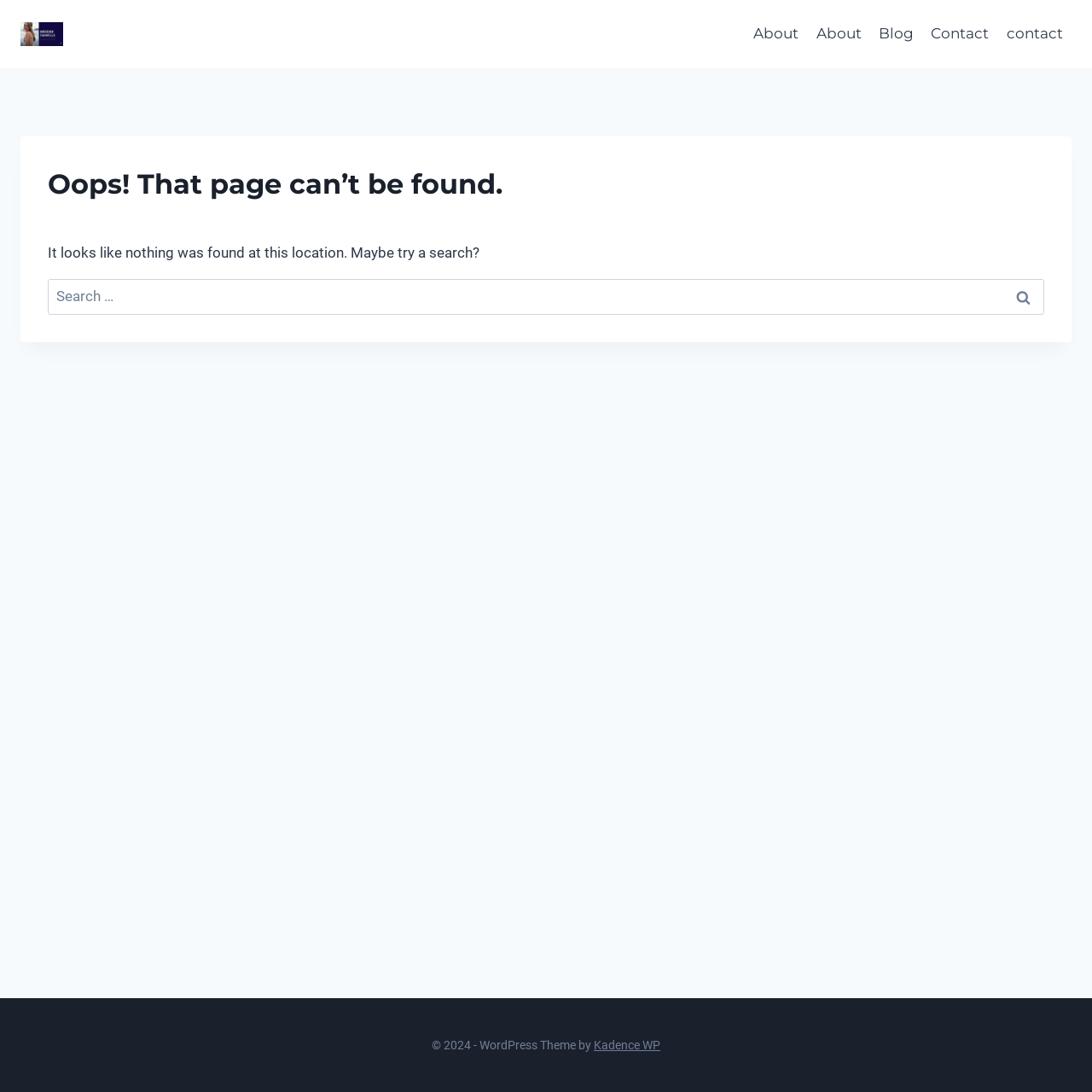Locate the bounding box of the UI element described in the following text: "Contact".

[0.845, 0.013, 0.914, 0.05]